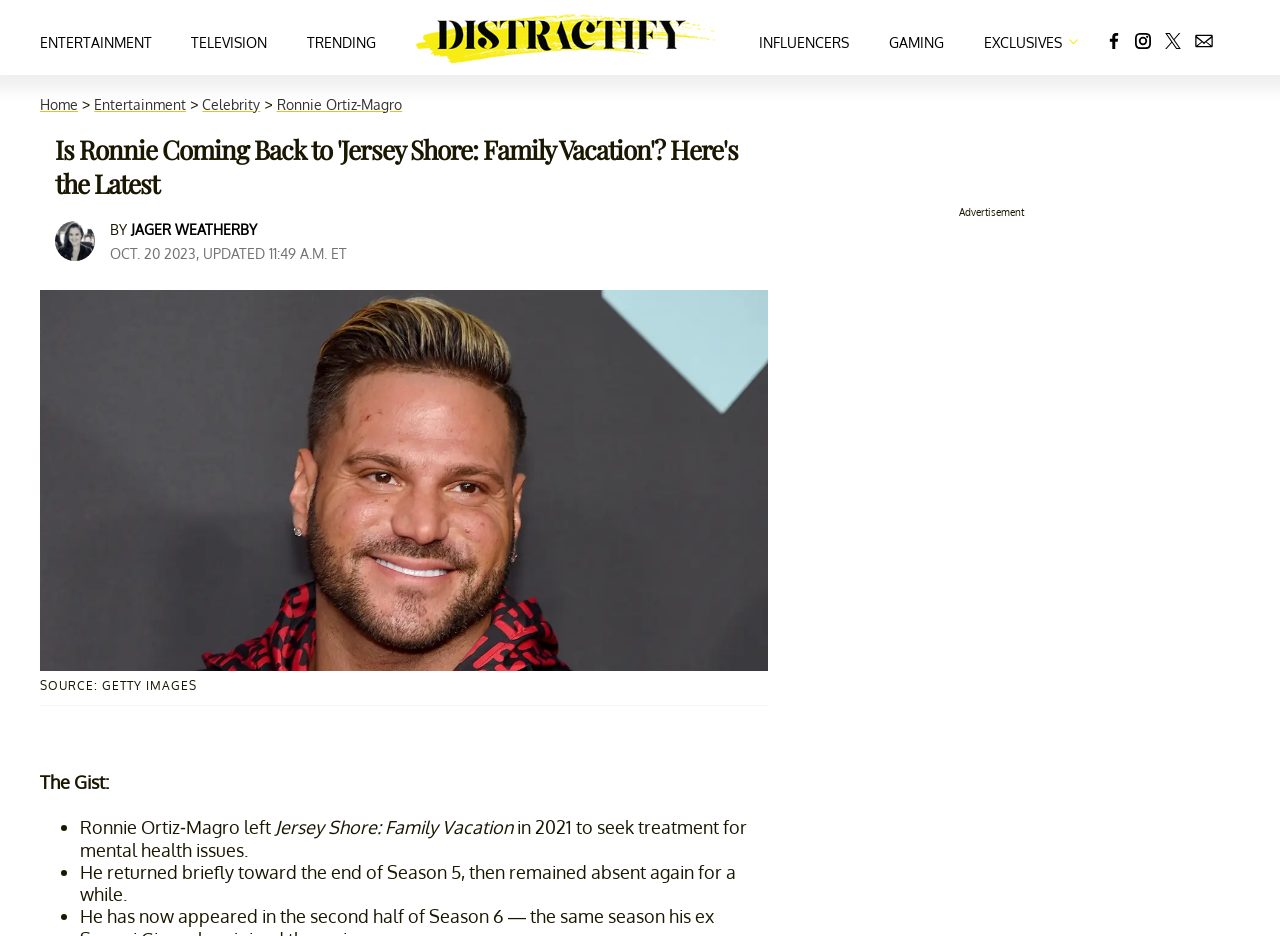Please specify the bounding box coordinates of the element that should be clicked to execute the given instruction: 'Navigate to the homepage'. Ensure the coordinates are four float numbers between 0 and 1, expressed as [left, top, right, bottom].

[0.325, 0.008, 0.562, 0.072]